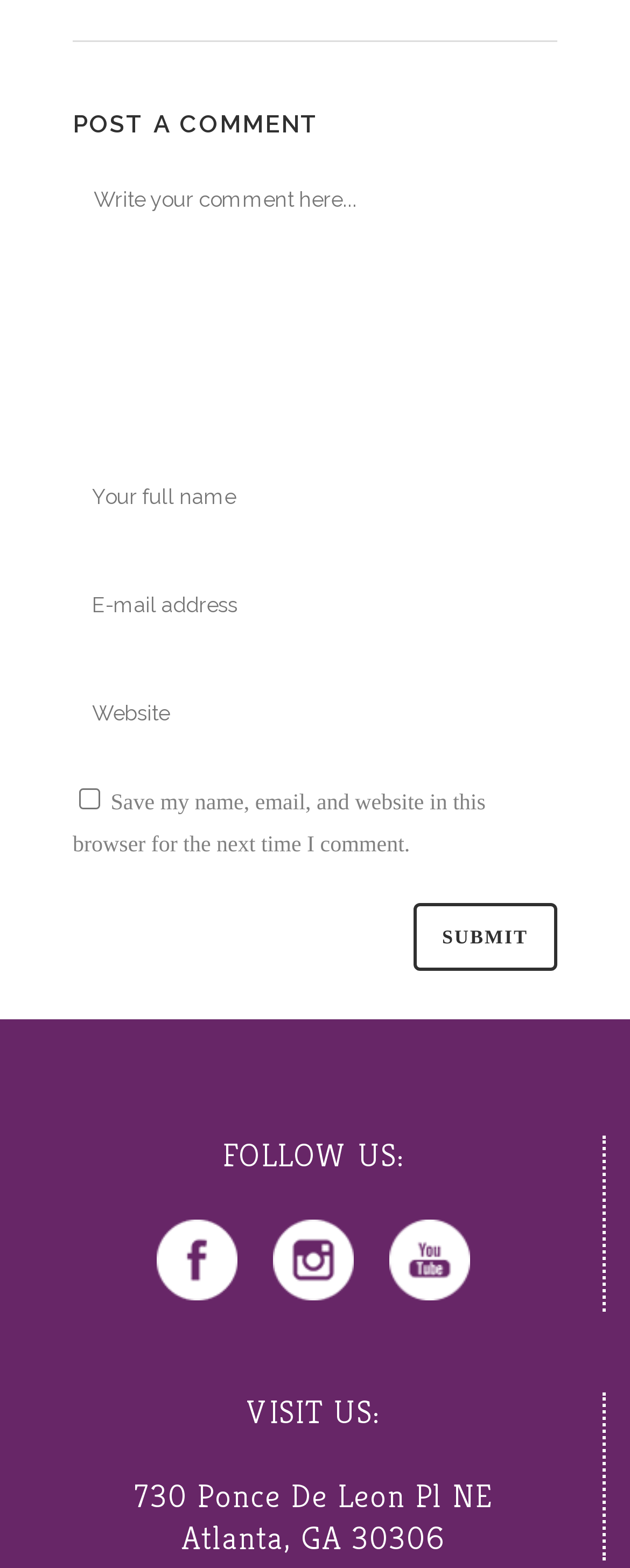Give a concise answer using one word or a phrase to the following question:
What is the address mentioned on the webpage?

730 Ponce De Leon Pl NE, Atlanta, GA 30306